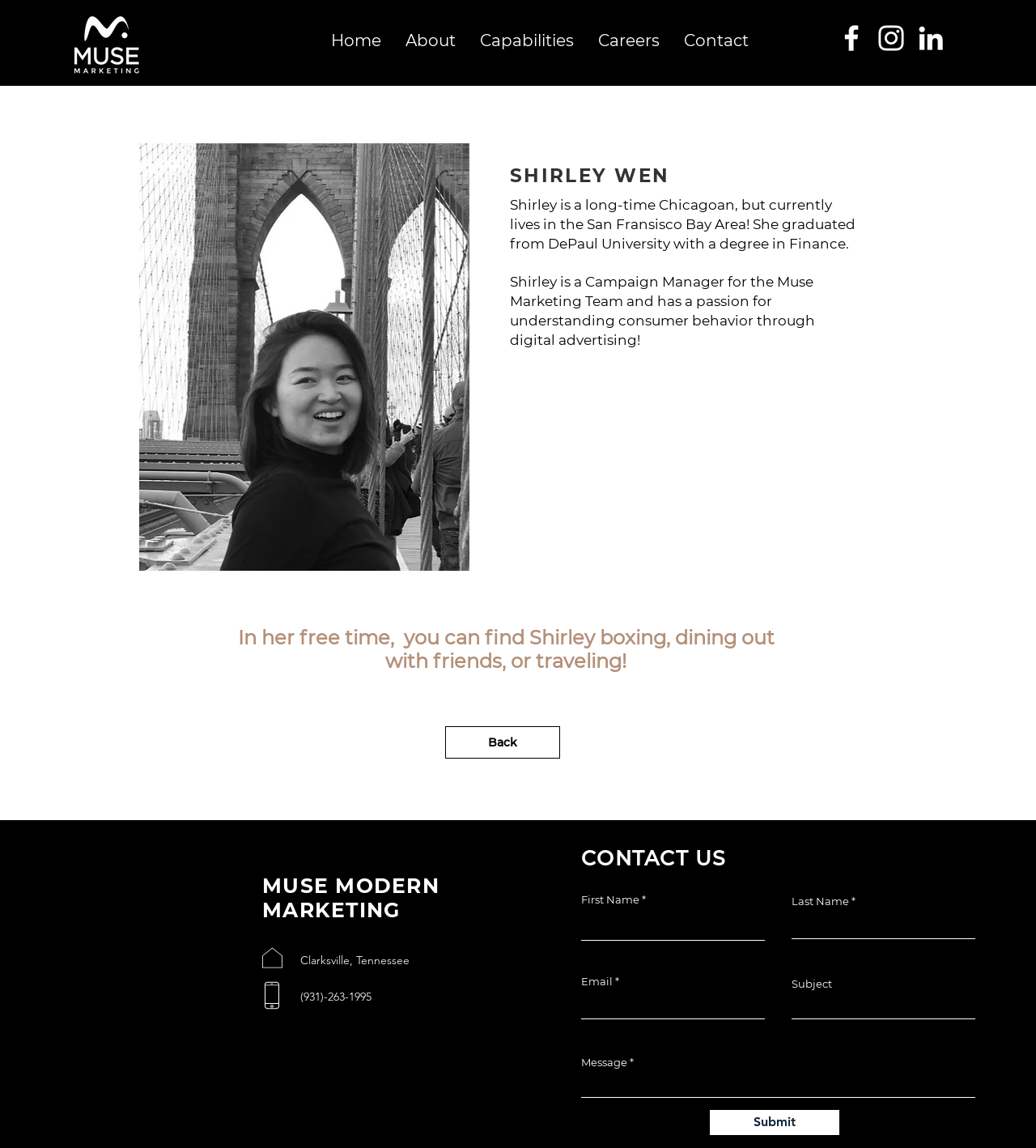Please indicate the bounding box coordinates of the element's region to be clicked to achieve the instruction: "Click the Facebook link". Provide the coordinates as four float numbers between 0 and 1, i.e., [left, top, right, bottom].

[0.805, 0.018, 0.838, 0.048]